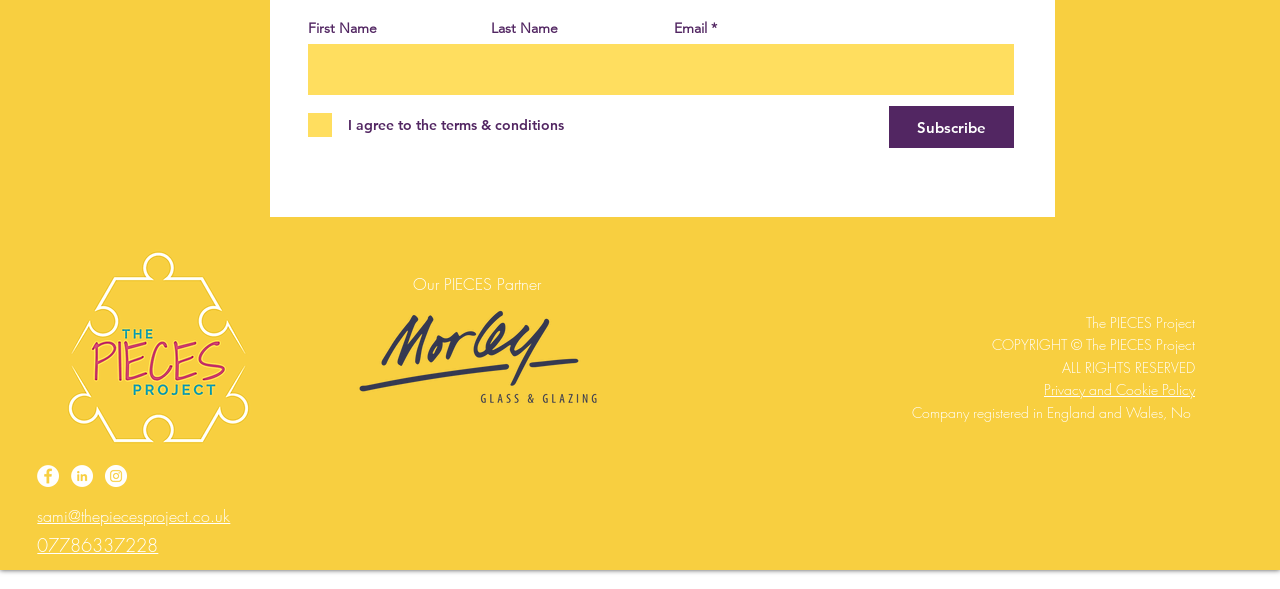Given the element description name="email" placeholder="", identify the bounding box coordinates for the UI element on the webpage screenshot. The format should be (top-left x, top-left y, bottom-right x, bottom-right y), with values between 0 and 1.

[0.527, 0.075, 0.792, 0.162]